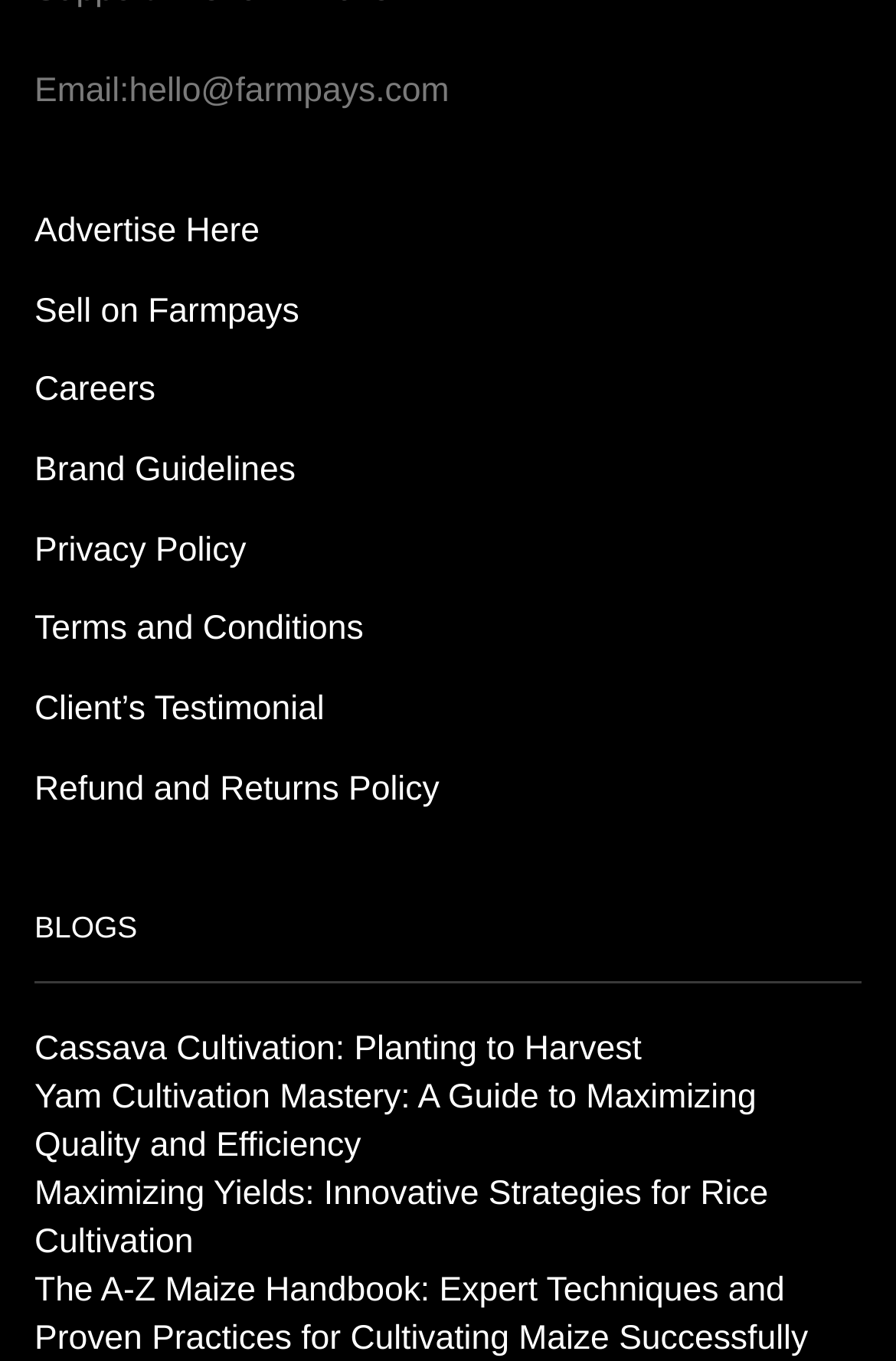What is the topic of the third blog post?
Please provide a full and detailed response to the question.

The third blog post link is 'Maximizing Yields: Innovative Strategies for Rice Cultivation', which suggests that the topic of the third blog post is related to rice cultivation.